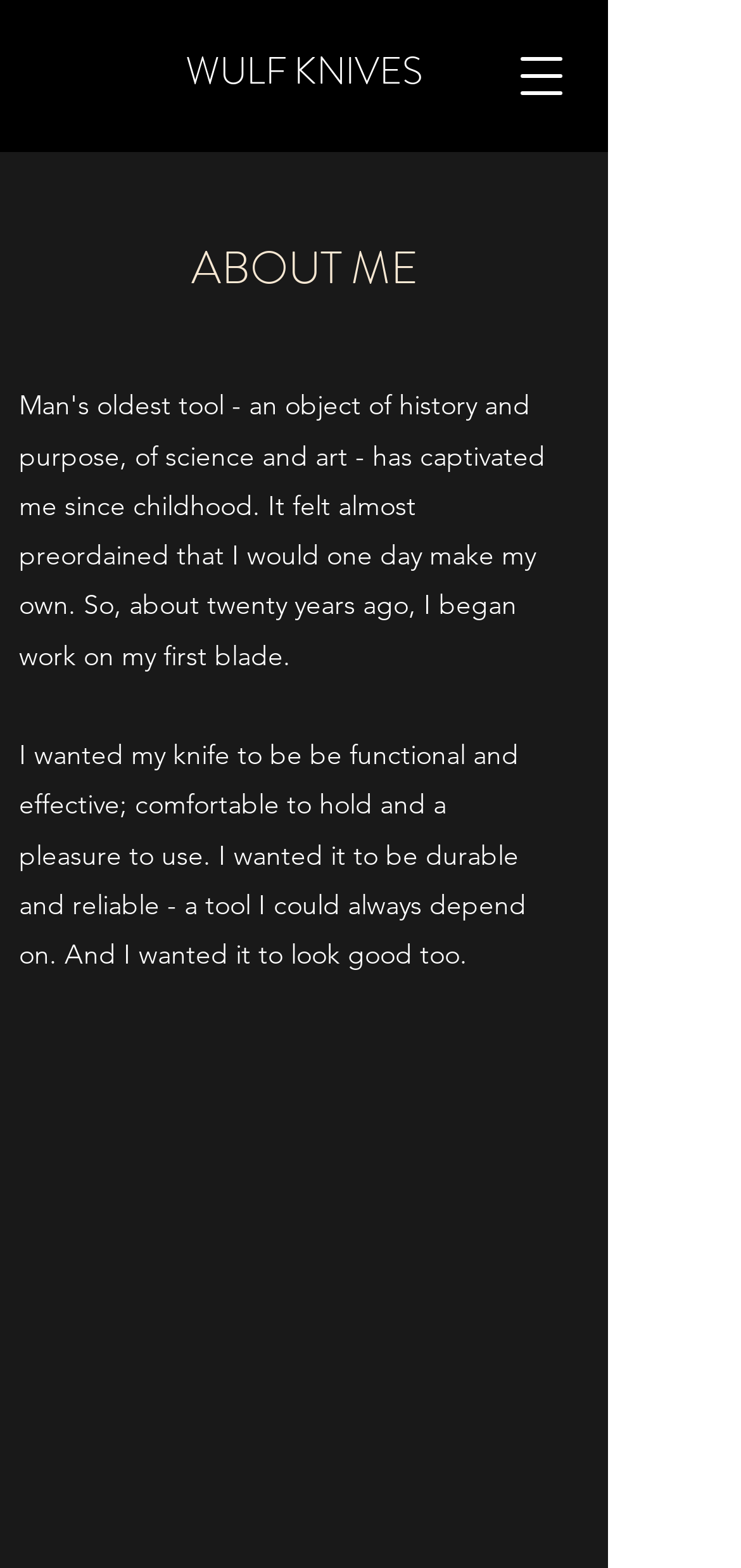How long has the author been making knives?
Using the visual information, answer the question in a single word or phrase.

About twenty years